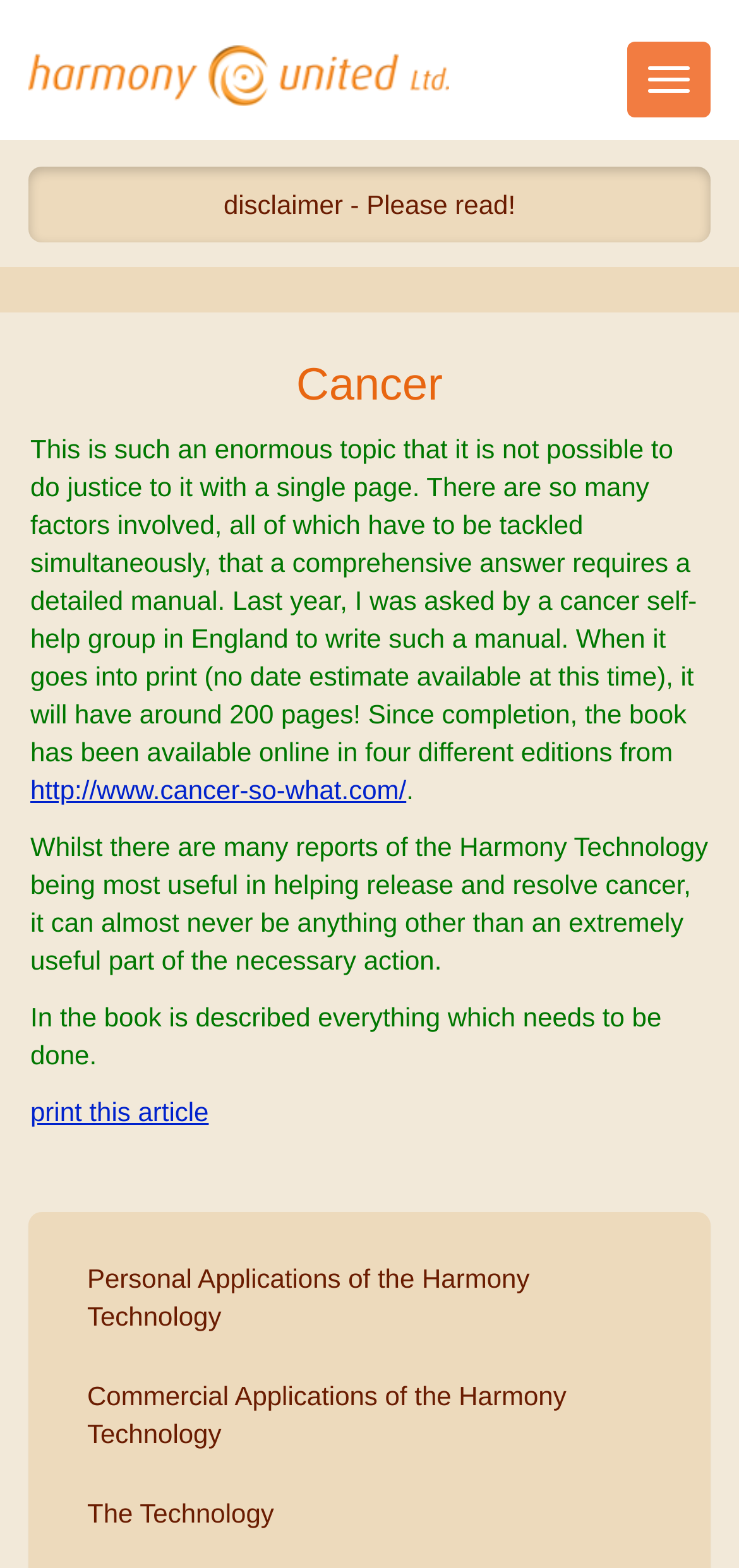Extract the bounding box coordinates for the UI element described by the text: "name="s" placeholder="SEARCH"". The coordinates should be in the form of [left, top, right, bottom] with values between 0 and 1.

None